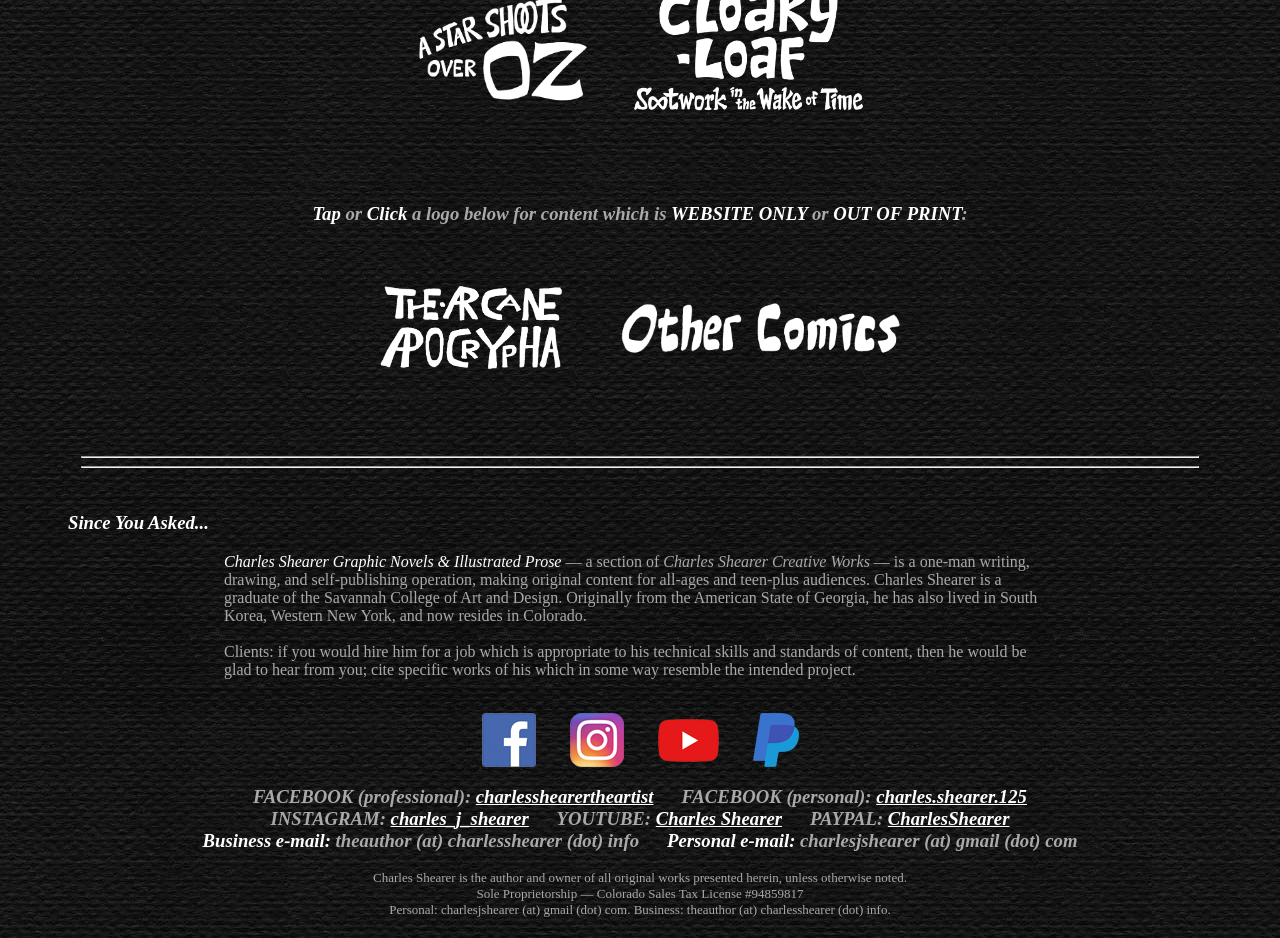Please determine the bounding box coordinates of the clickable area required to carry out the following instruction: "Contact the author through business email". The coordinates must be four float numbers between 0 and 1, represented as [left, top, right, bottom].

[0.259, 0.885, 0.521, 0.907]